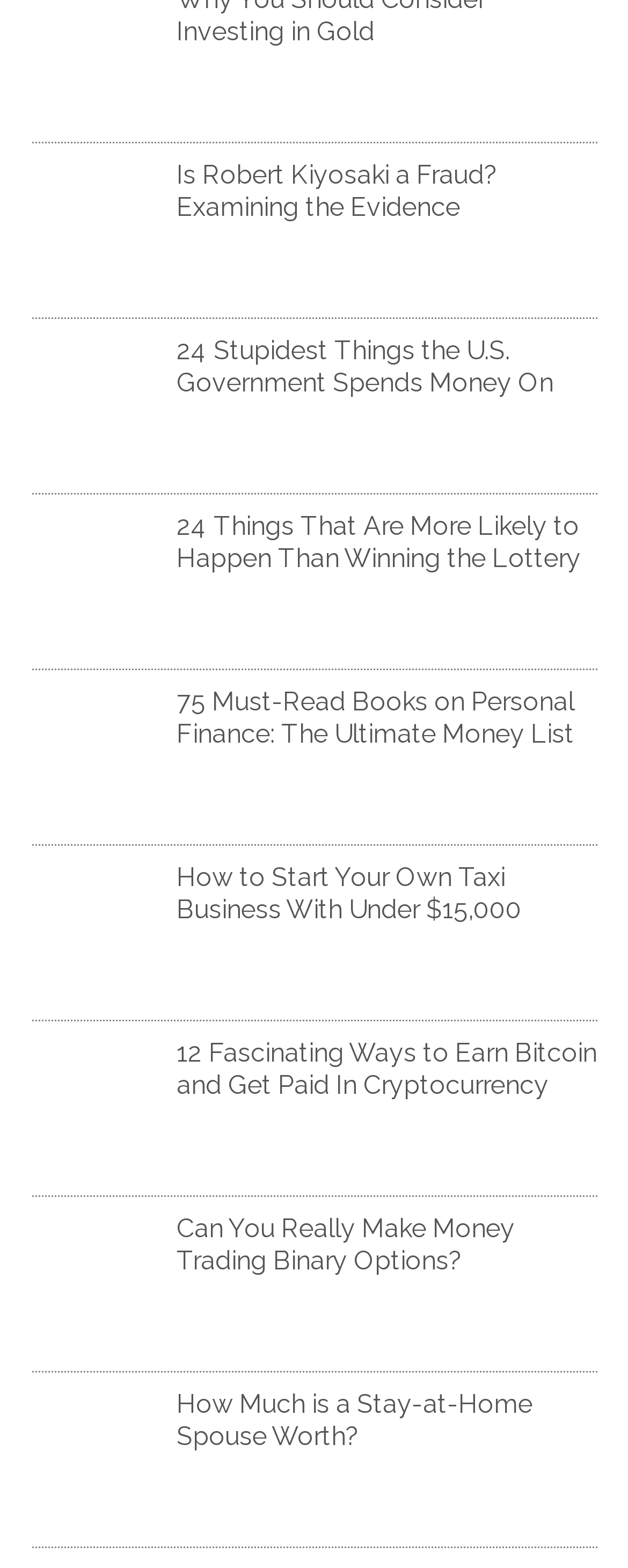Use a single word or phrase to answer the question:
What is the topic of the first link?

Investing in gold